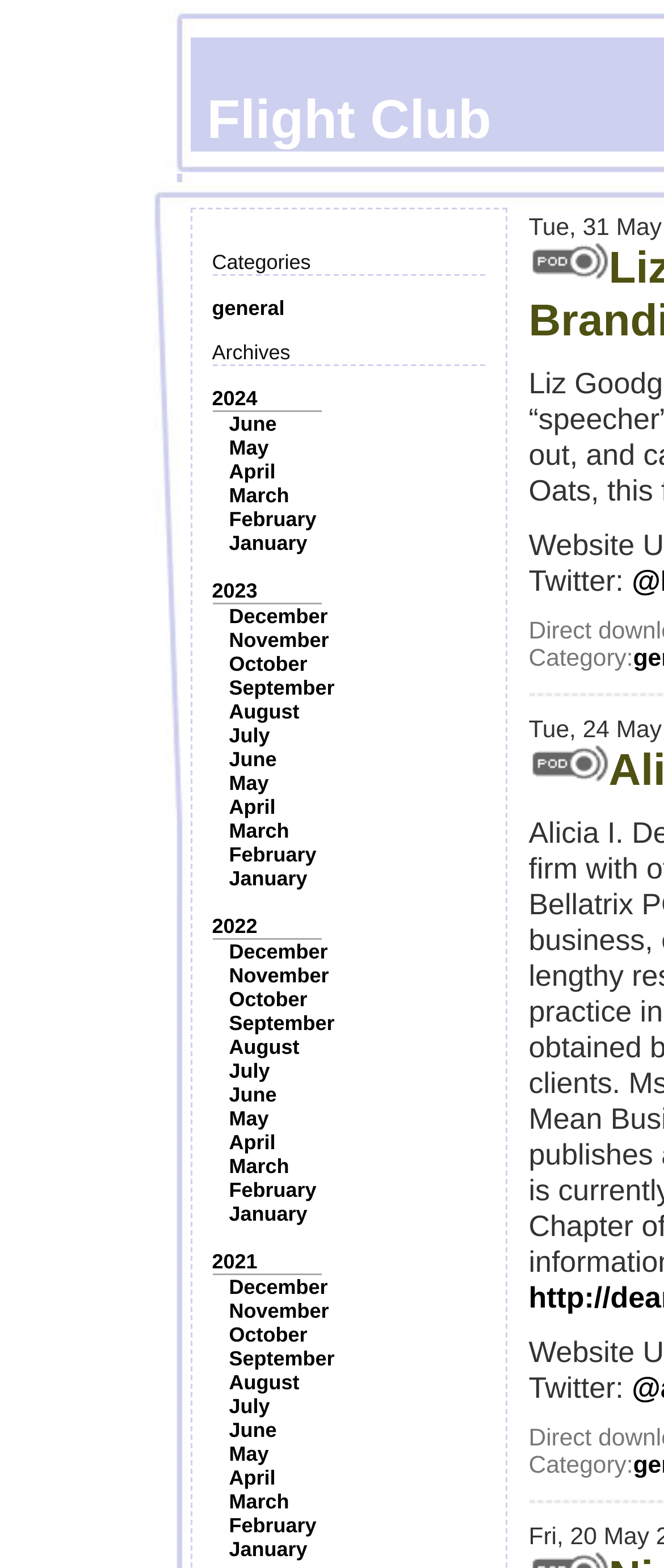Find the bounding box coordinates for the area you need to click to carry out the instruction: "Follow on Twitter". The coordinates should be four float numbers between 0 and 1, indicated as [left, top, right, bottom].

[0.796, 0.359, 0.951, 0.381]